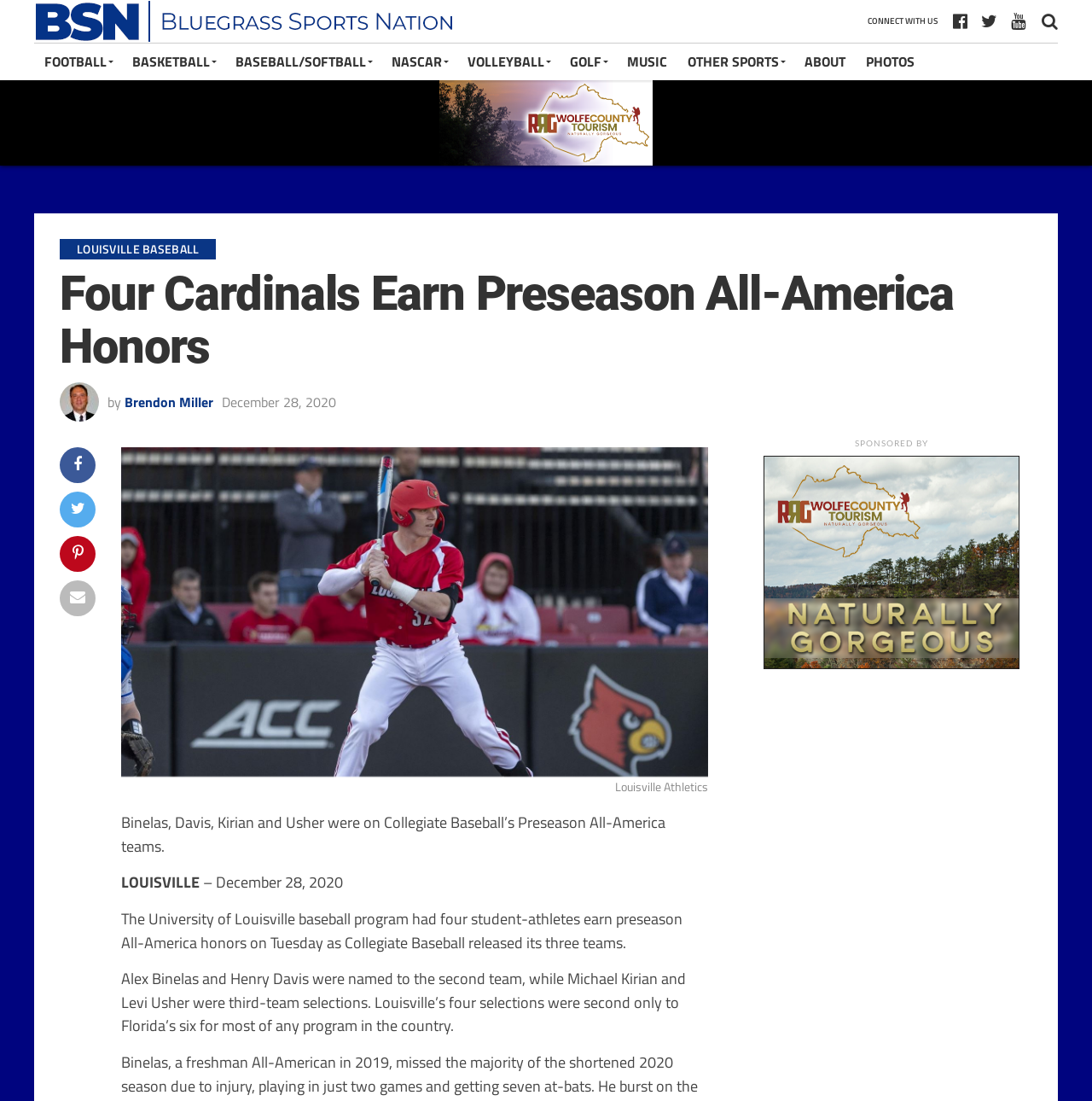Please find the bounding box for the UI element described by: "alt="Wolfe County - Naturally Gorgeous"".

[0.402, 0.136, 0.598, 0.155]